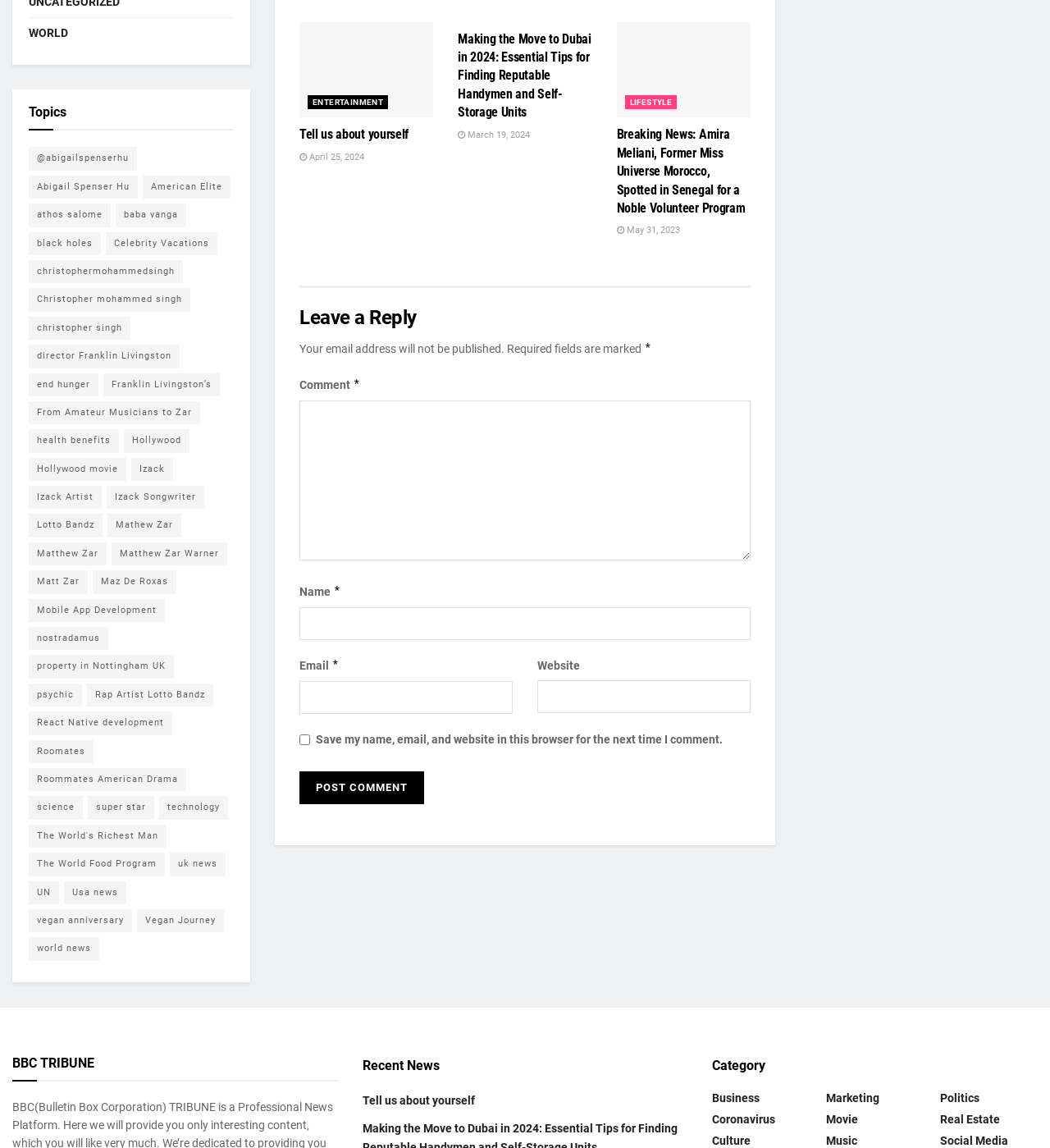Using the format (top-left x, top-left y, bottom-right x, bottom-right y), provide the bounding box coordinates for the described UI element. All values should be floating point numbers between 0 and 1: director Franklin Livingston

[0.027, 0.3, 0.171, 0.321]